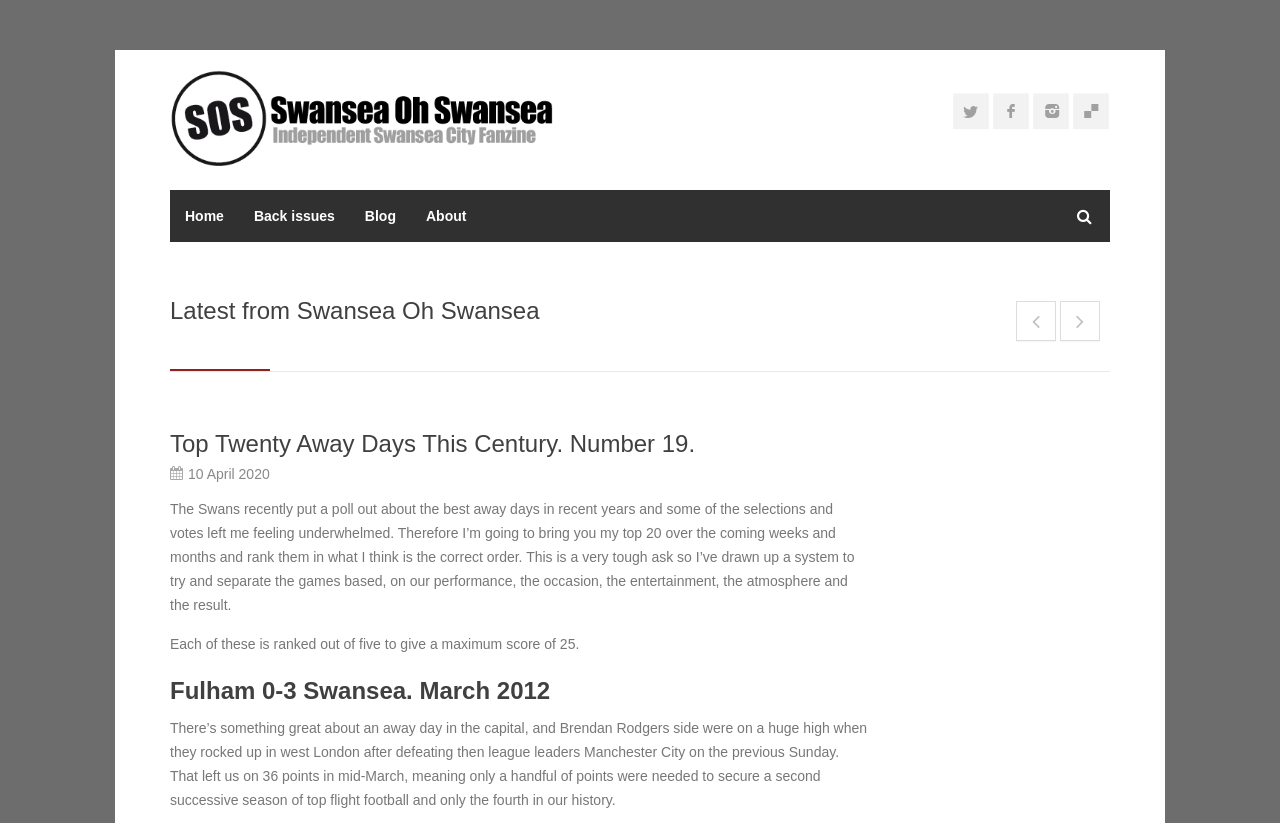Generate an in-depth caption that captures all aspects of the webpage.

The webpage is about Swansea Oh Swansea, a blog or news site, and specifically focuses on the topic "Top Twenty Away Days This Century. Number 19." The page features an image related to Swansea Oh Swansea at the top left corner. 

Below the image, there are four social media links, including Twitter, Facebook, and two others, aligned horizontally. 

On the top right side, there are four navigation links: "Home", "Back issues", "Blog", and "About", which are likely the main sections of the website.

The main content of the page is divided into sections. The first section is headed by "Latest from Swansea Oh Swansea" and contains two links with icons, possibly for sharing or liking the content.

The next section is headed by "Top Twenty Away Days This Century. Number 19." and contains a link with the same title. Below this, there is a link showing the date "10 April 2020".

The main article begins with a paragraph of text explaining the author's motivation for creating a top 20 list of away days, followed by a description of the ranking system used. 

The first entry in the list is "Fulham 0-3 Swansea. March 2012", which is headed by a subheading. The text below describes the context and atmosphere of the match, including the team's performance and the significance of the win.